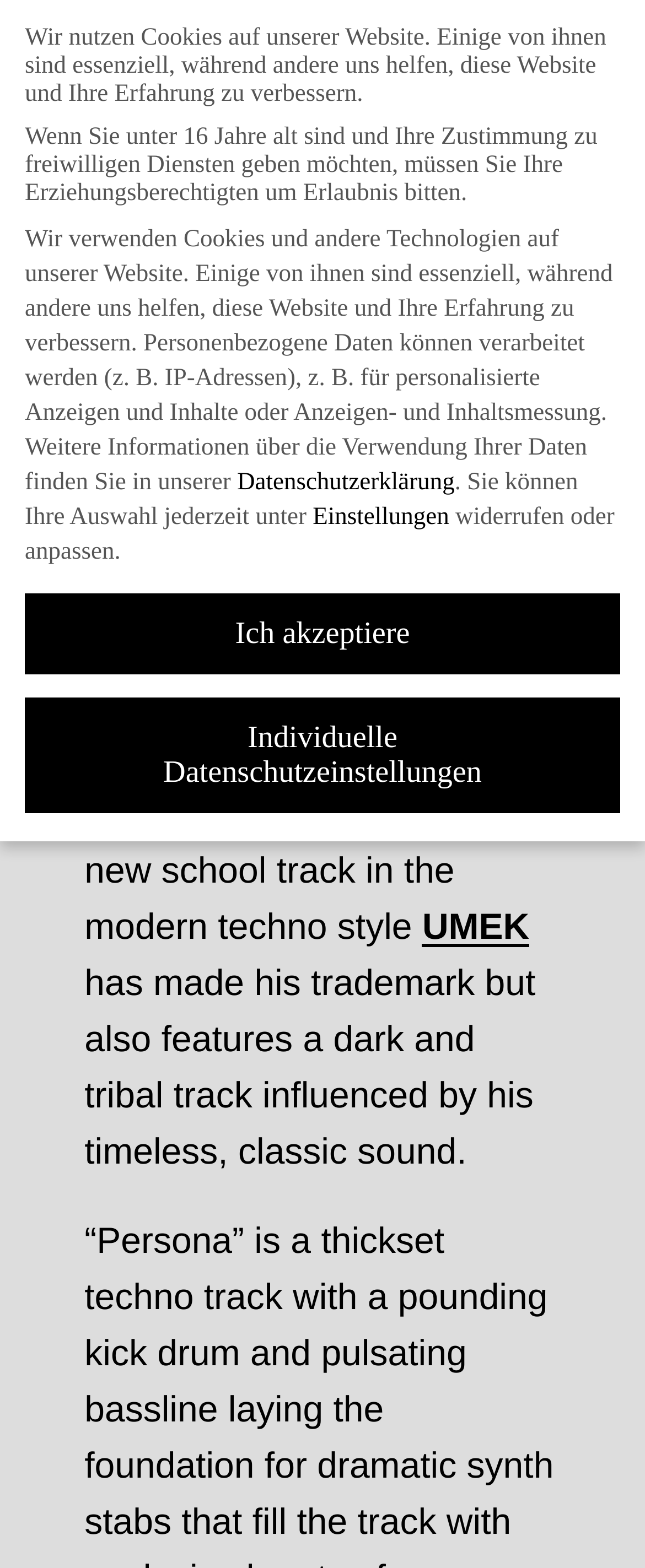Given the element description, predict the bounding box coordinates in the format (top-left x, top-left y, bottom-right x, bottom-right y). Make sure all values are between 0 and 1. Here is the element description: Privacy Policy

None